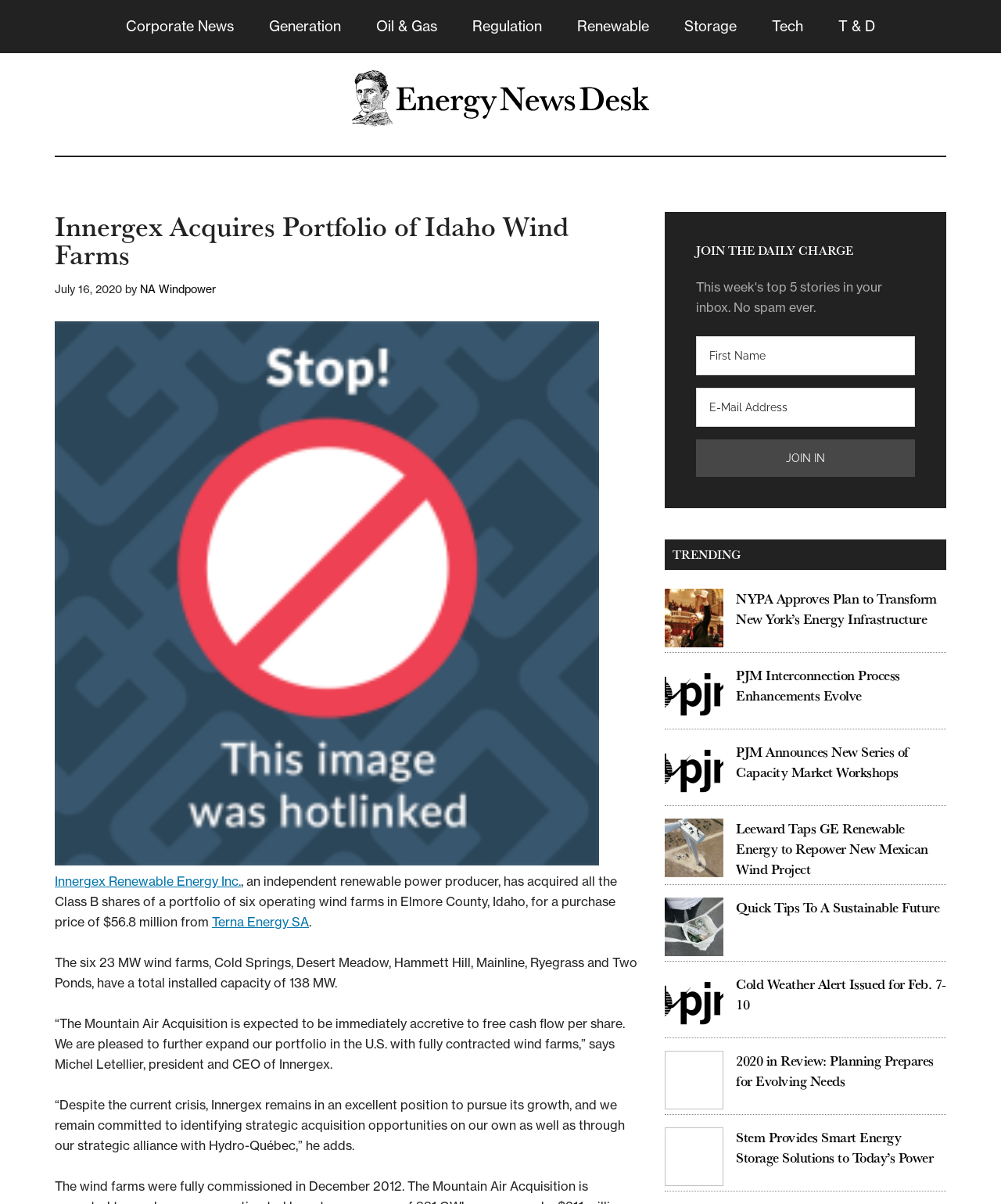Provide a brief response to the question below using a single word or phrase: 
What is the name of the company acquiring wind farms?

Innergex Renewable Energy Inc.